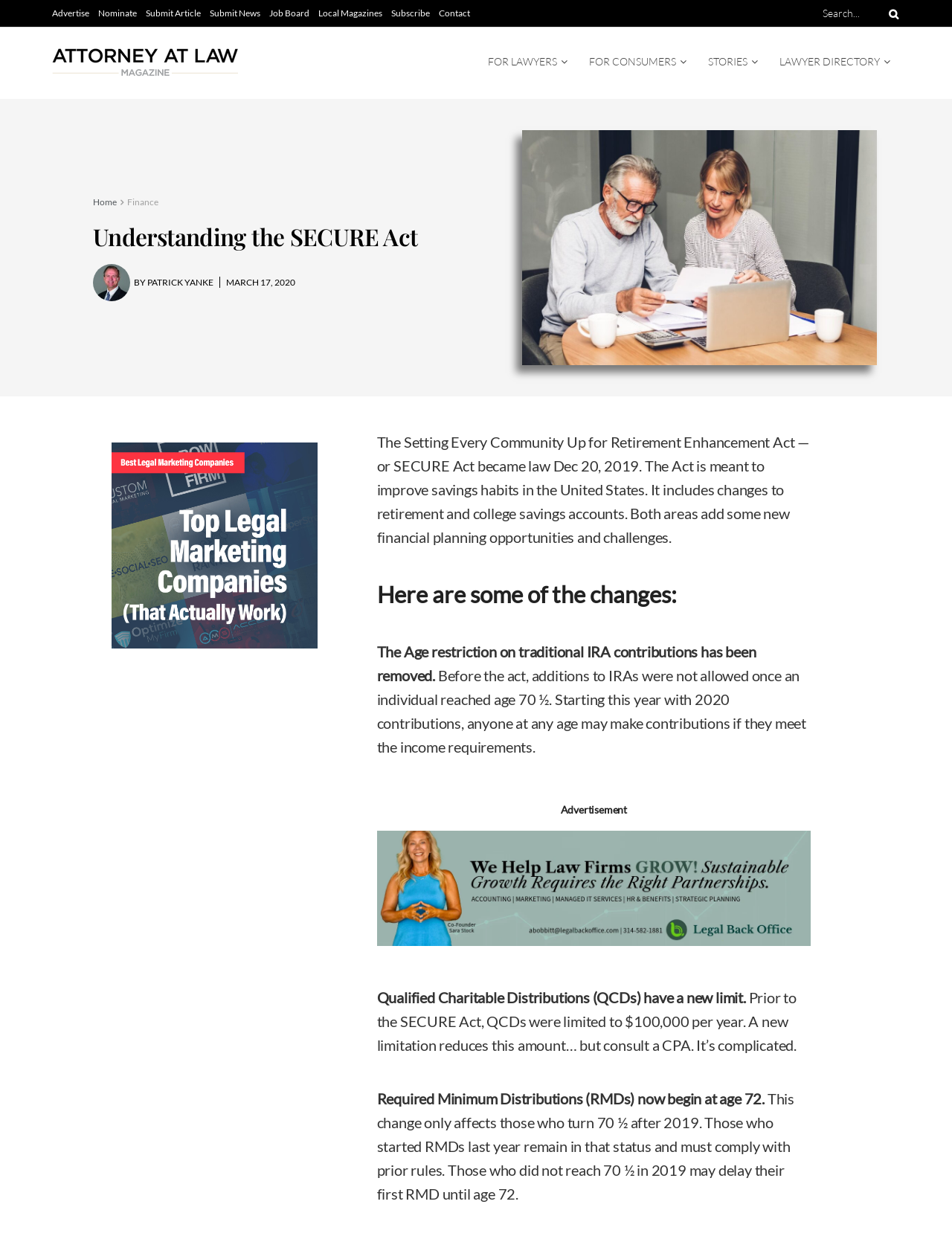What is the new limit for Qualified Charitable Distributions (QCDs)?
From the details in the image, provide a complete and detailed answer to the question.

According to the webpage, the SECURE Act changes the limit for Qualified Charitable Distributions (QCDs), but the exact limit is not specified. It is recommended to consult a CPA for more information.